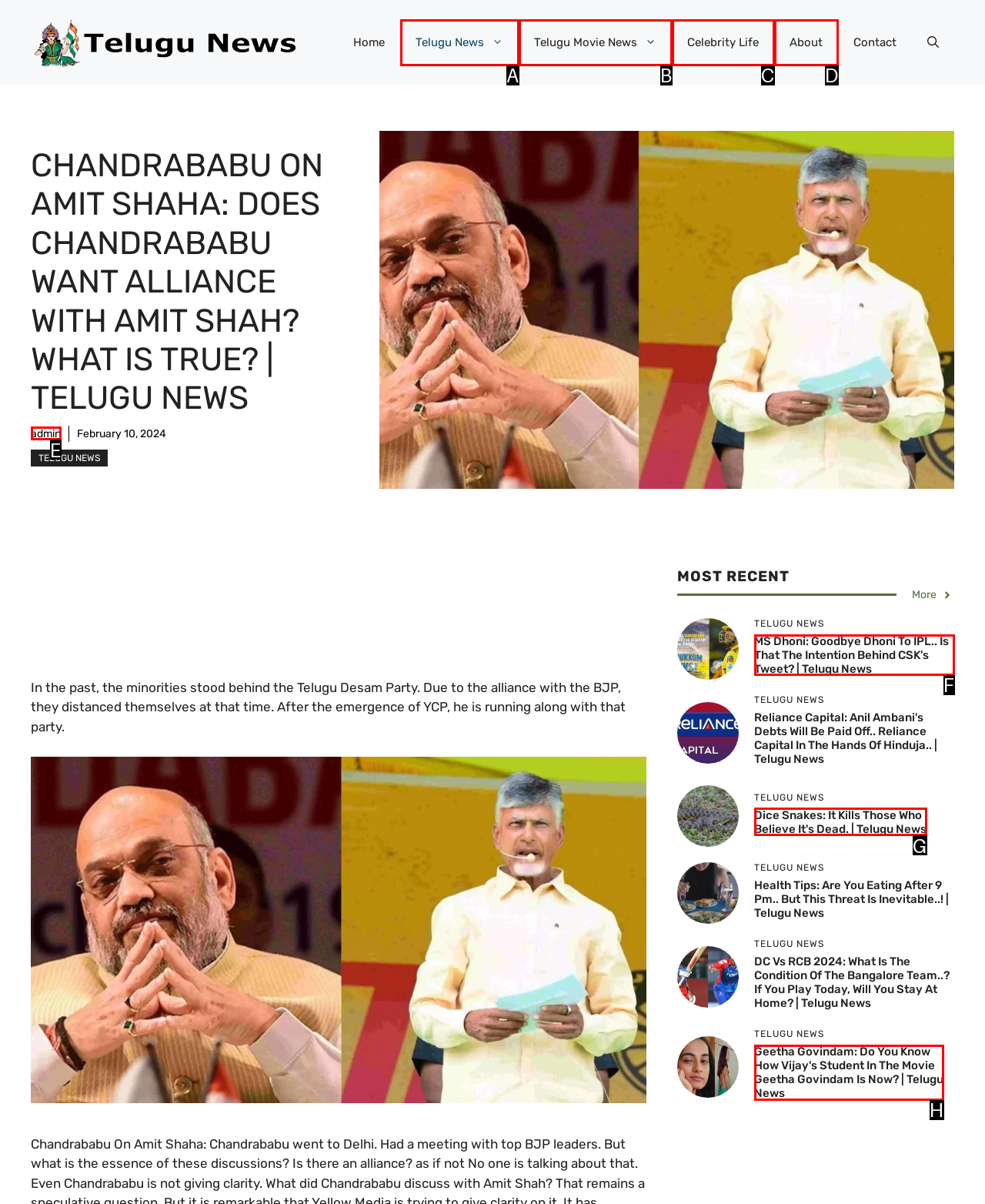Which option should be clicked to execute the task: Read the article 'MS Dhoni: Goodbye Dhoni To IPL.. Is That The Intention Behind CSK's Tweet?'?
Reply with the letter of the chosen option.

F